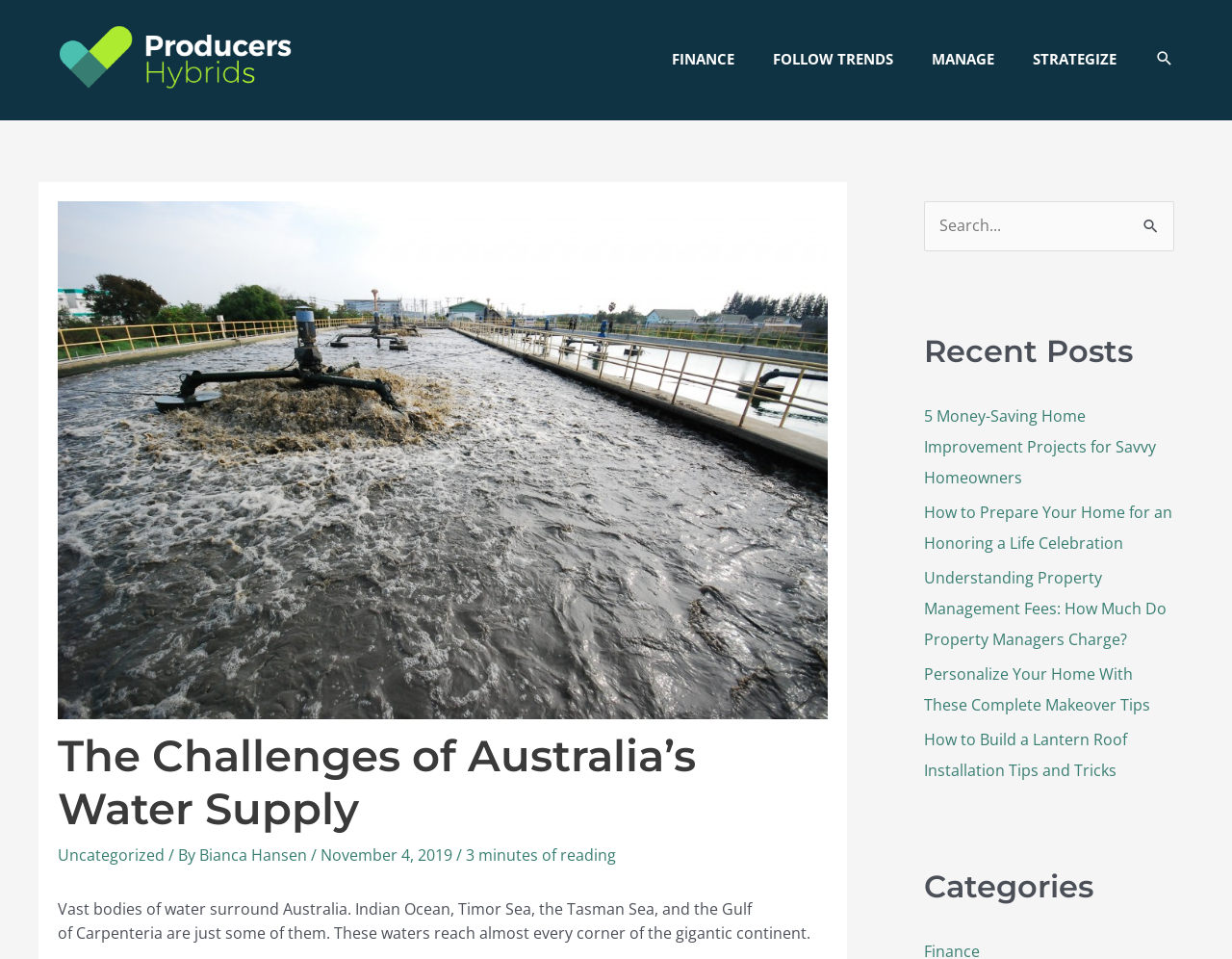Extract the bounding box coordinates for the UI element described by the text: "Bianca Hansen". The coordinates should be in the form of [left, top, right, bottom] with values between 0 and 1.

[0.162, 0.88, 0.252, 0.902]